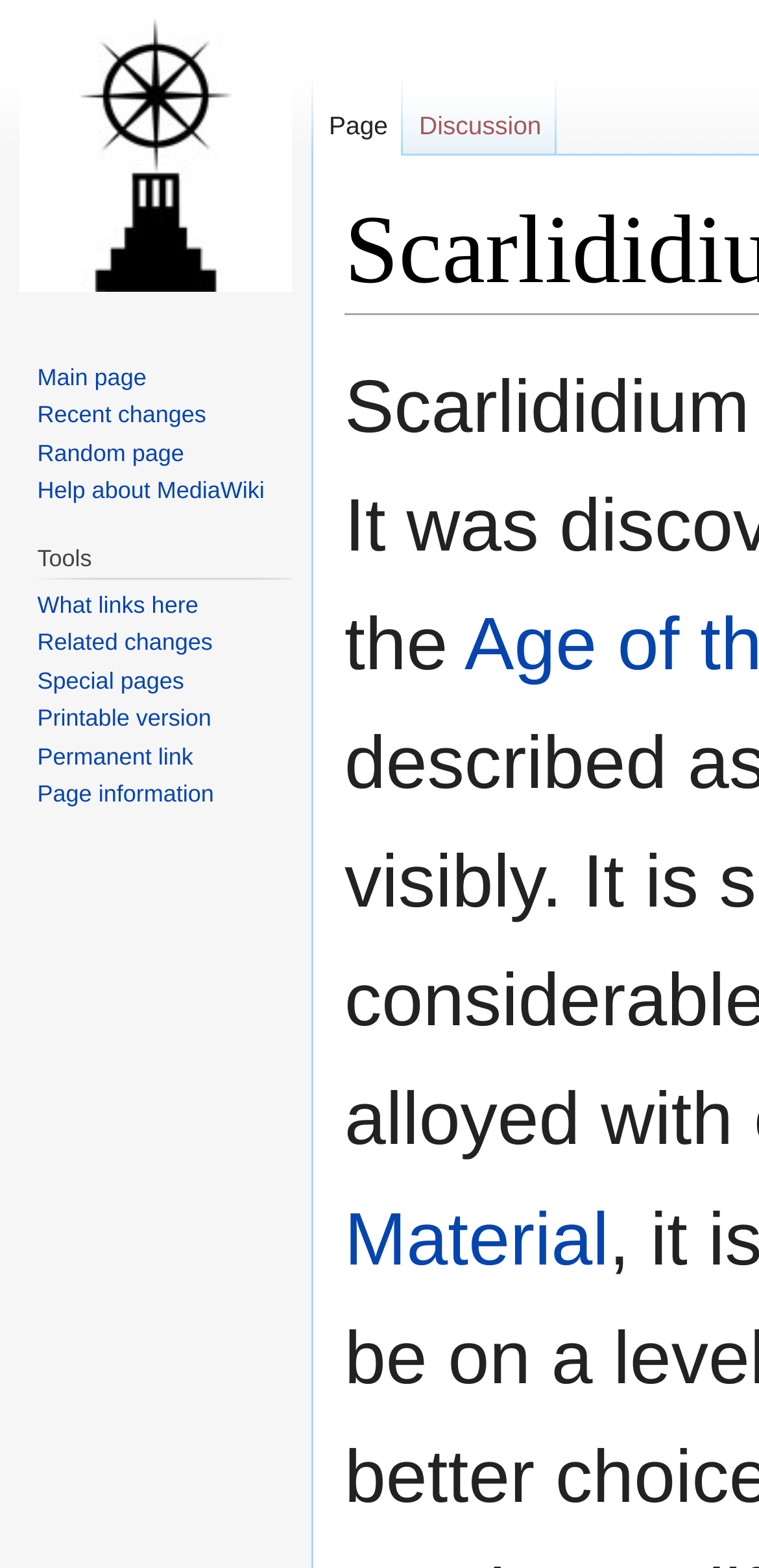Locate the bounding box coordinates of the element that needs to be clicked to carry out the instruction: "Go to page". The coordinates should be given as four float numbers ranging from 0 to 1, i.e., [left, top, right, bottom].

[0.413, 0.05, 0.532, 0.1]